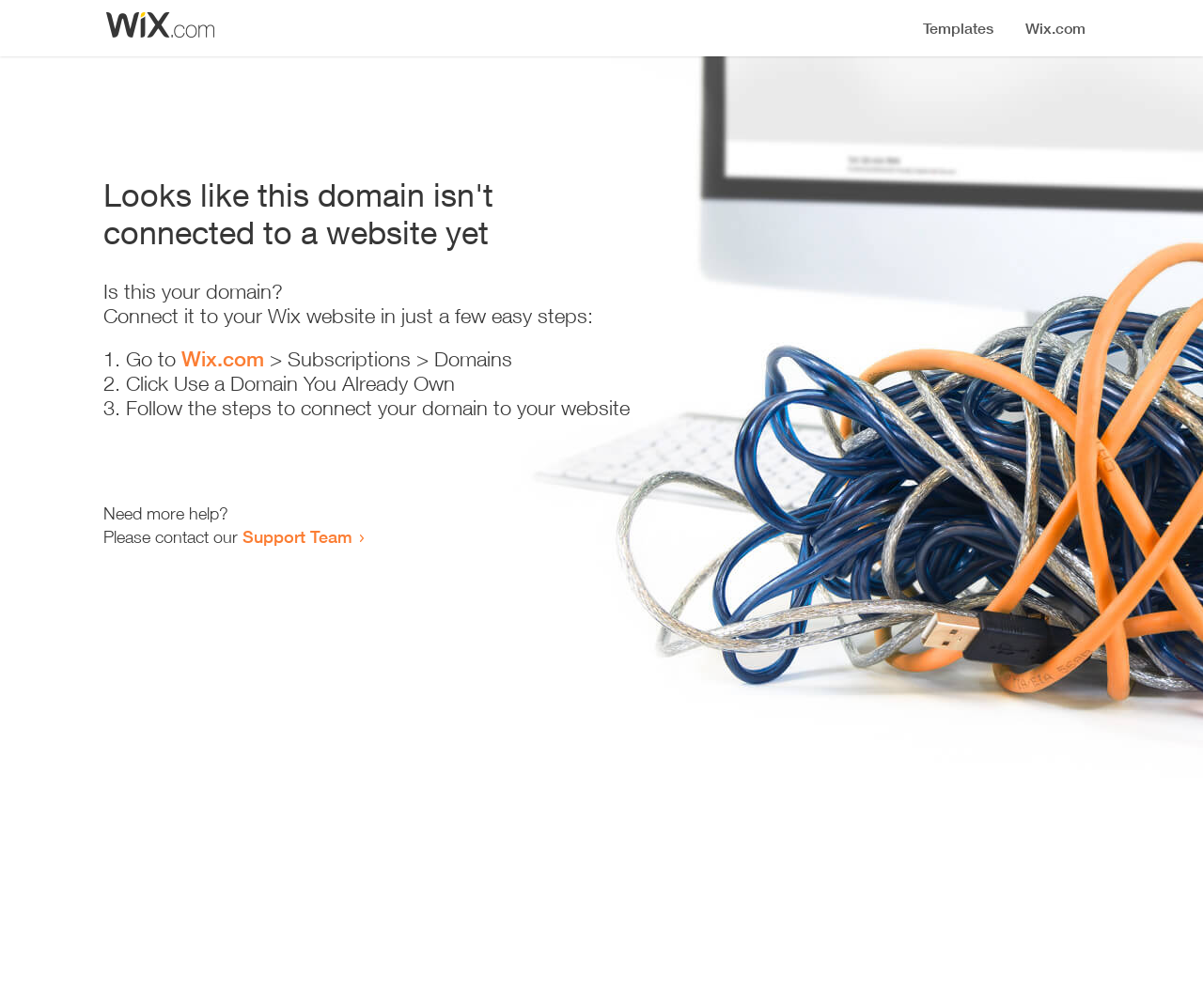Where should the user go to start the connection process?
Give a detailed explanation using the information visible in the image.

According to the instructions, the user should 'Go to Wix.com > Subscriptions > Domains' to start the connection process.